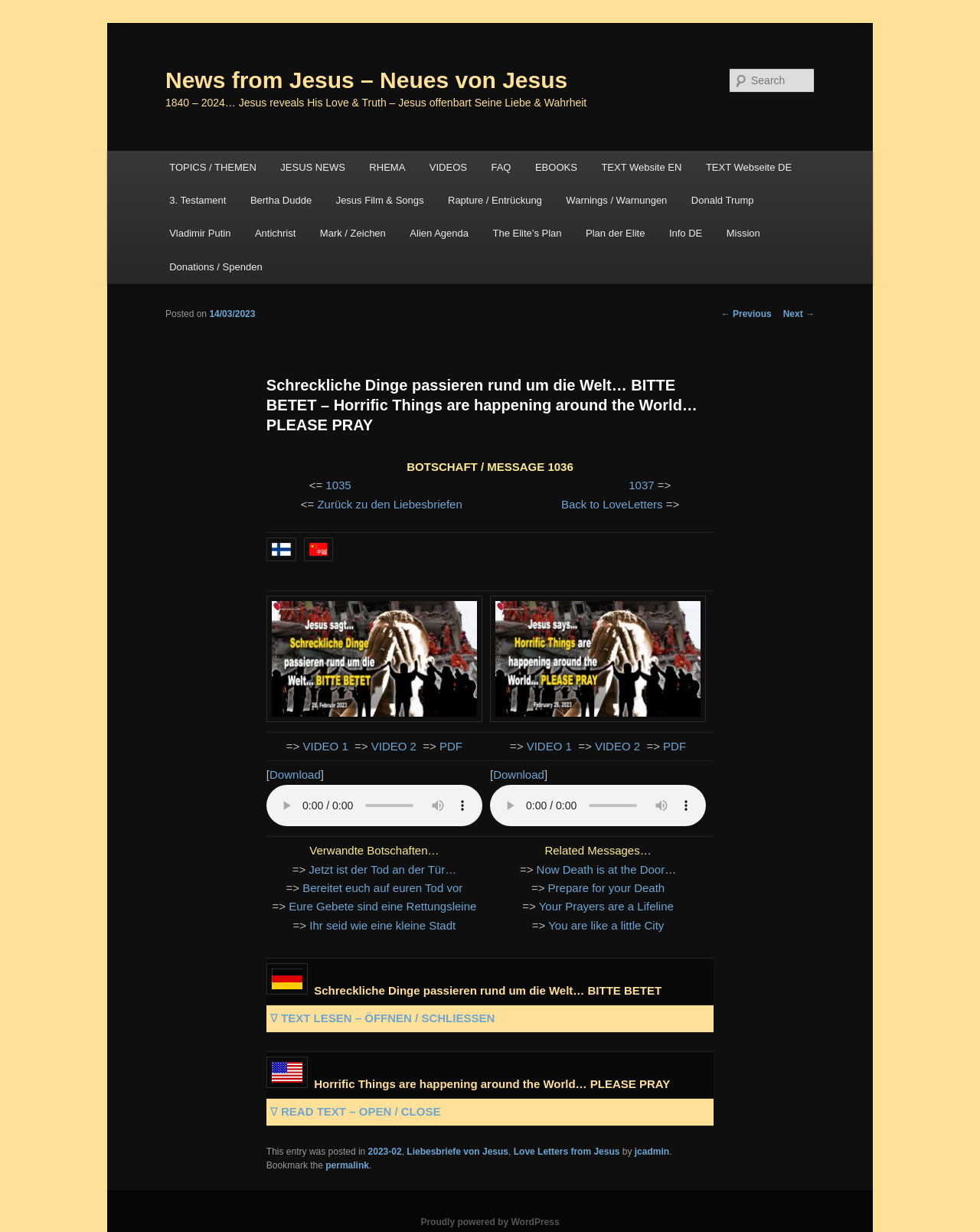Determine the bounding box for the described HTML element: "Eure Gebete sind eine Rettungsleine". Ensure the coordinates are four float numbers between 0 and 1 in the format [left, top, right, bottom].

[0.295, 0.73, 0.486, 0.741]